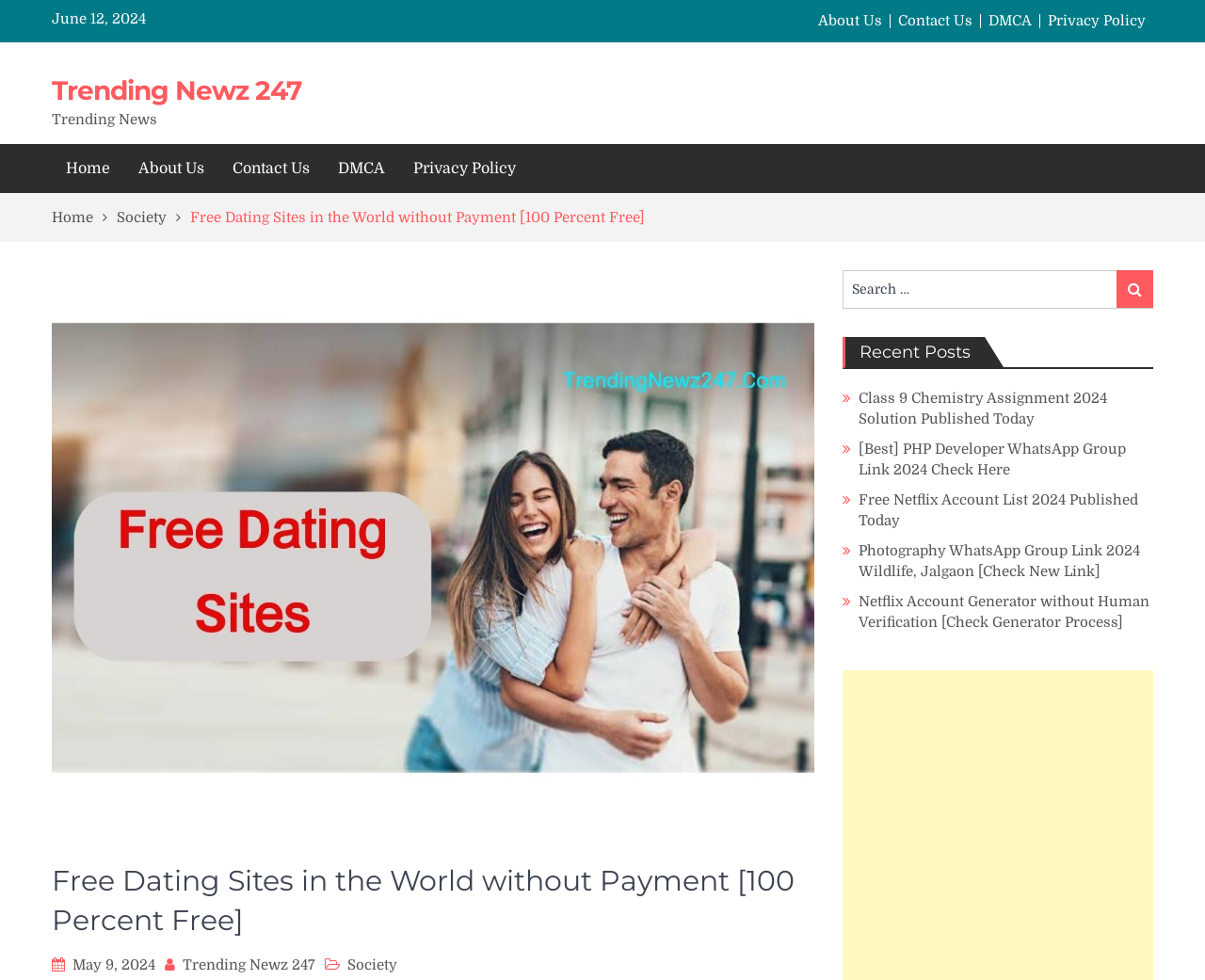Please identify the coordinates of the bounding box for the clickable region that will accomplish this instruction: "Read the post about class 9 chemistry assignment".

[0.712, 0.398, 0.919, 0.436]